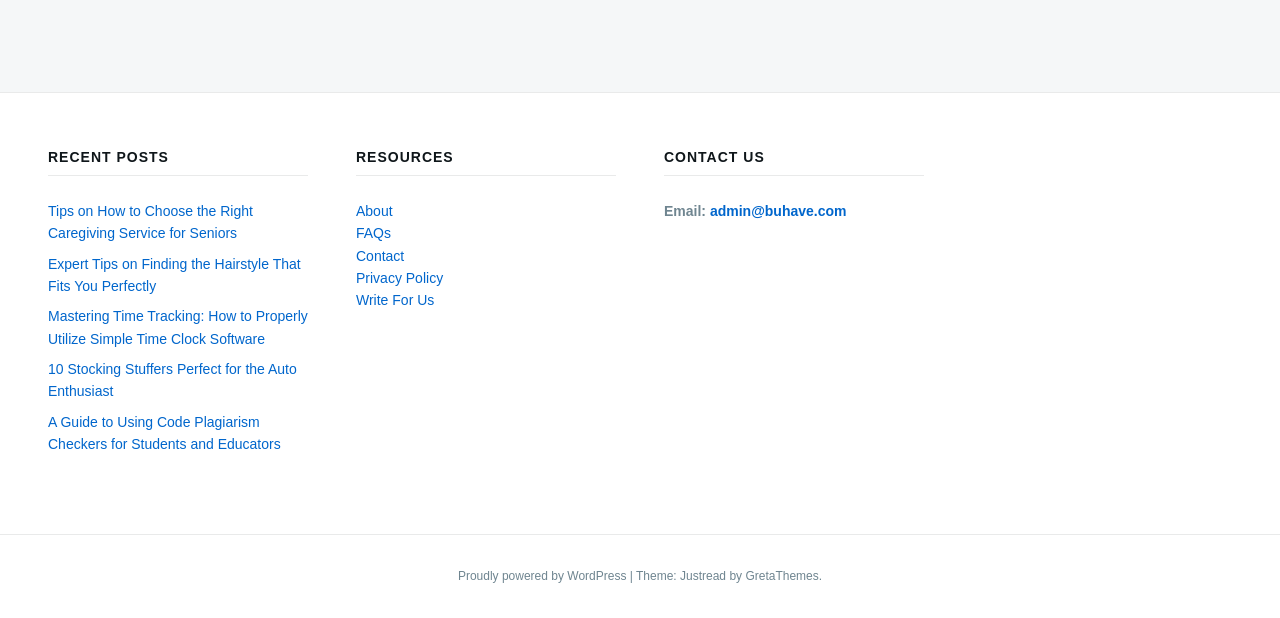How many headings are there on the webpage?
Using the image as a reference, give an elaborate response to the question.

I identified the headings on the webpage, which are 'RECENT POSTS', 'RESOURCES', and 'CONTACT US'. There are 3 headings in total.